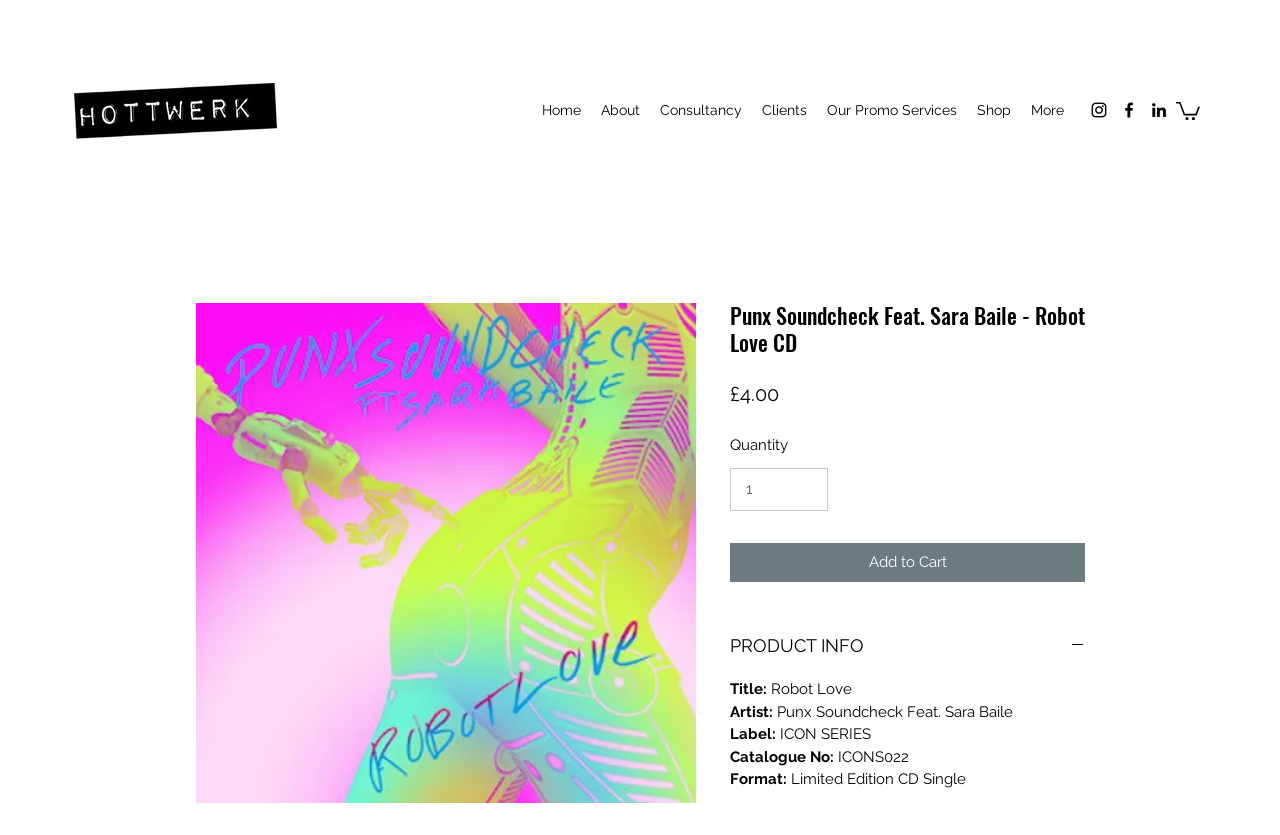What is the catalogue number of the product?
Analyze the image and provide a thorough answer to the question.

I found the catalogue number of the product by looking at the product information section, where it says 'Catalogue No: ICONS022'.